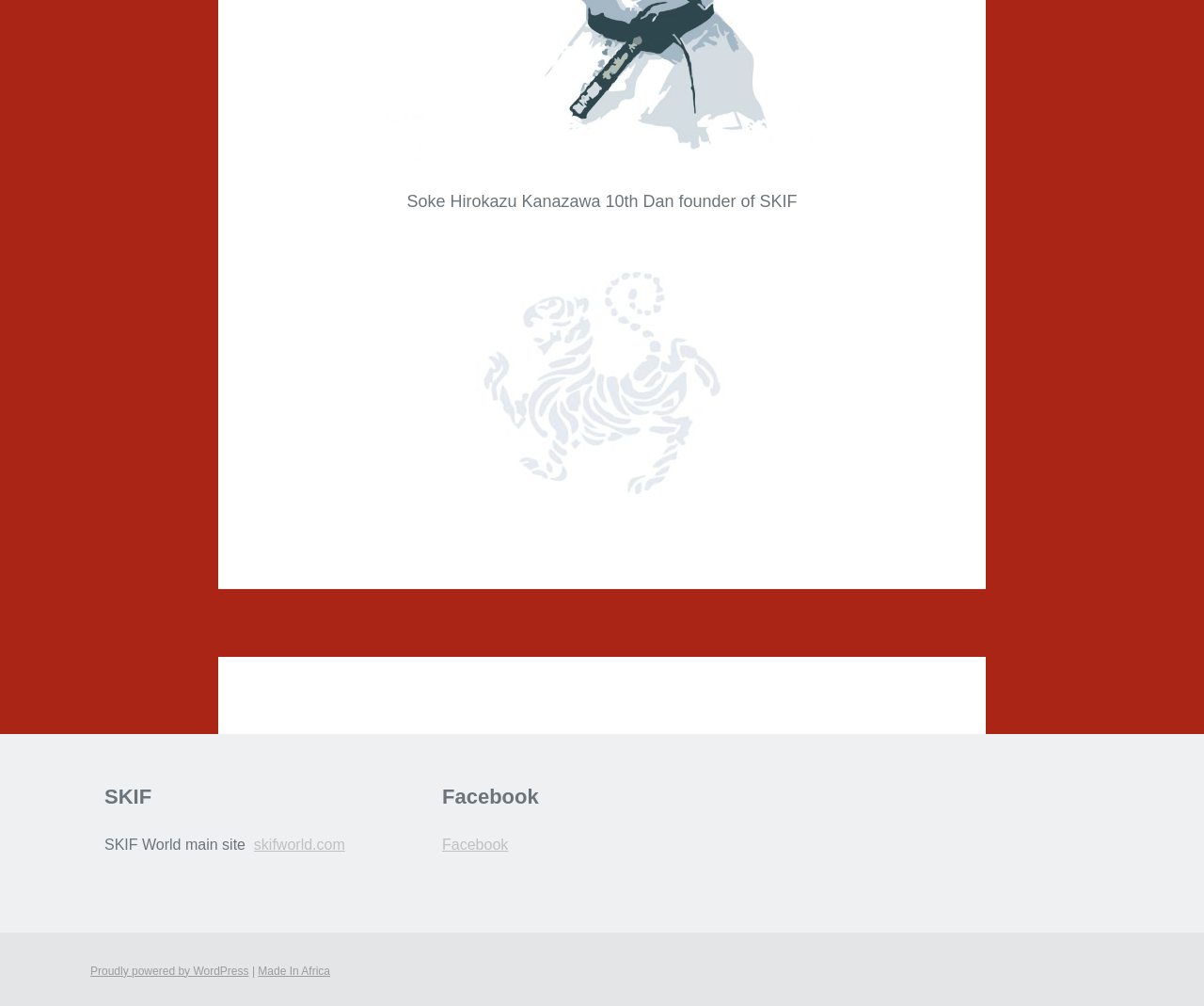Who is the founder of SKIF?
Please give a well-detailed answer to the question.

The answer can be found in the StaticText element with the text 'Soke Hirokazu Kanazawa 10th Dan founder of SKIF' at the top of the webpage.